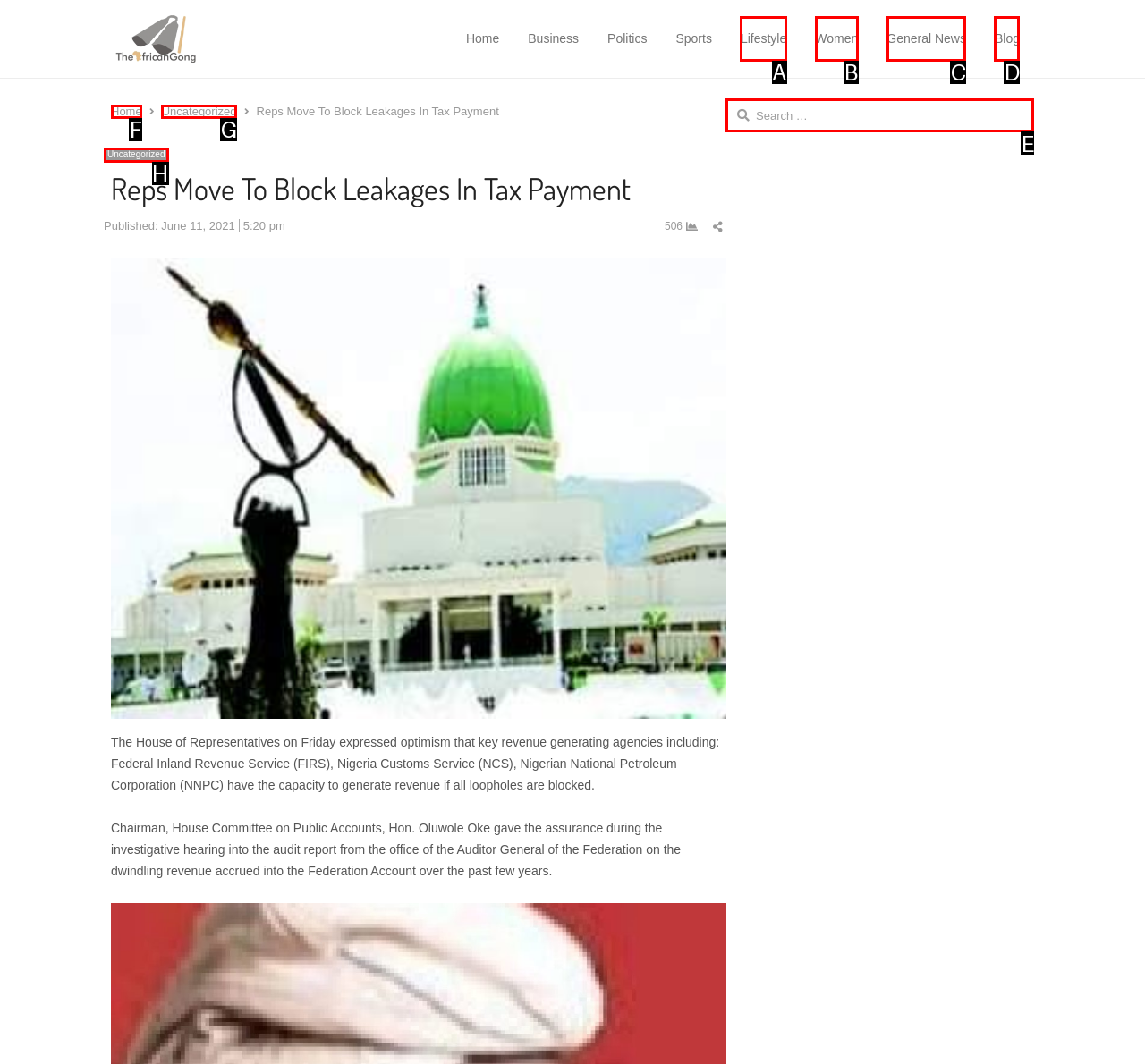Point out the letter of the HTML element you should click on to execute the task: Go to the Hardware page
Reply with the letter from the given options.

None